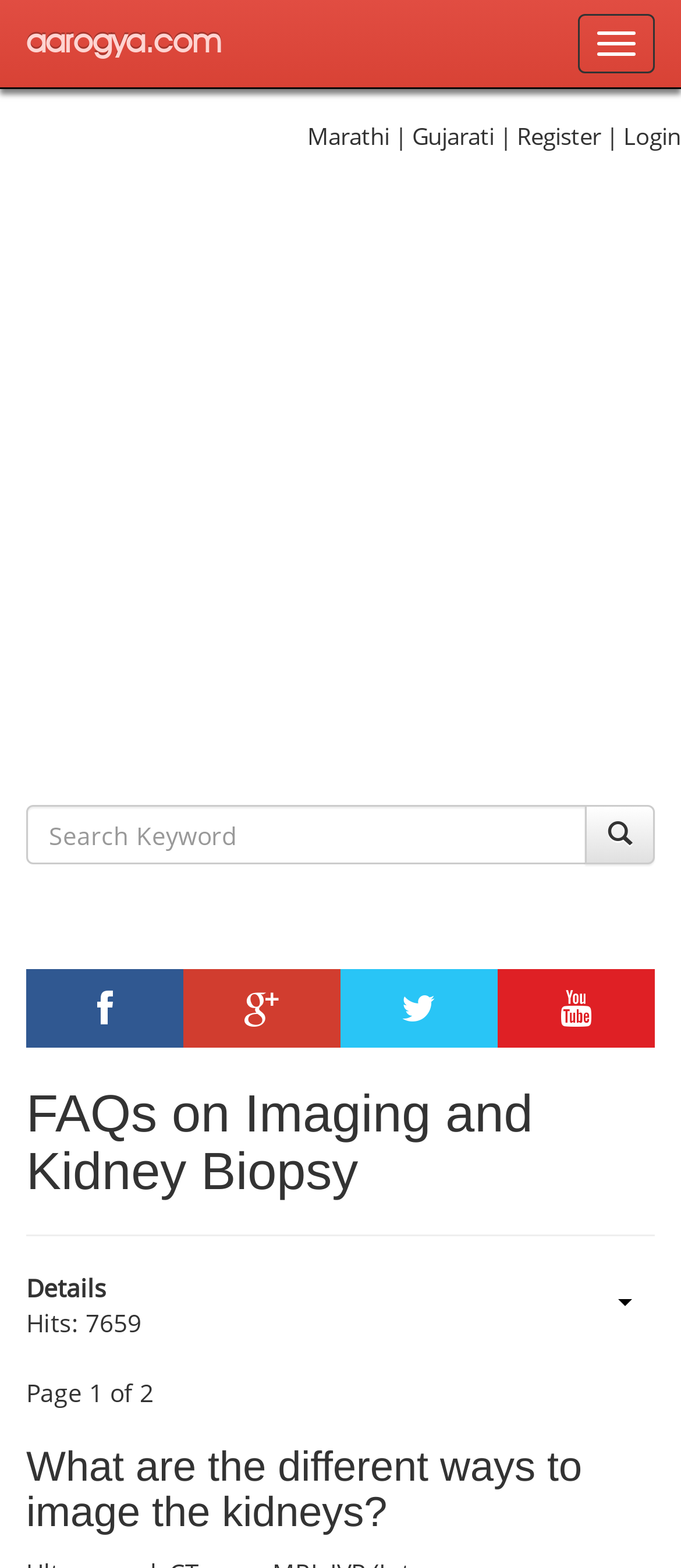What is the purpose of the textbox with a search icon?
Provide a detailed answer to the question using information from the image.

The textbox with a search icon is likely used for searching the website, as it has a placeholder text 'Search...' and a search icon button next to it.